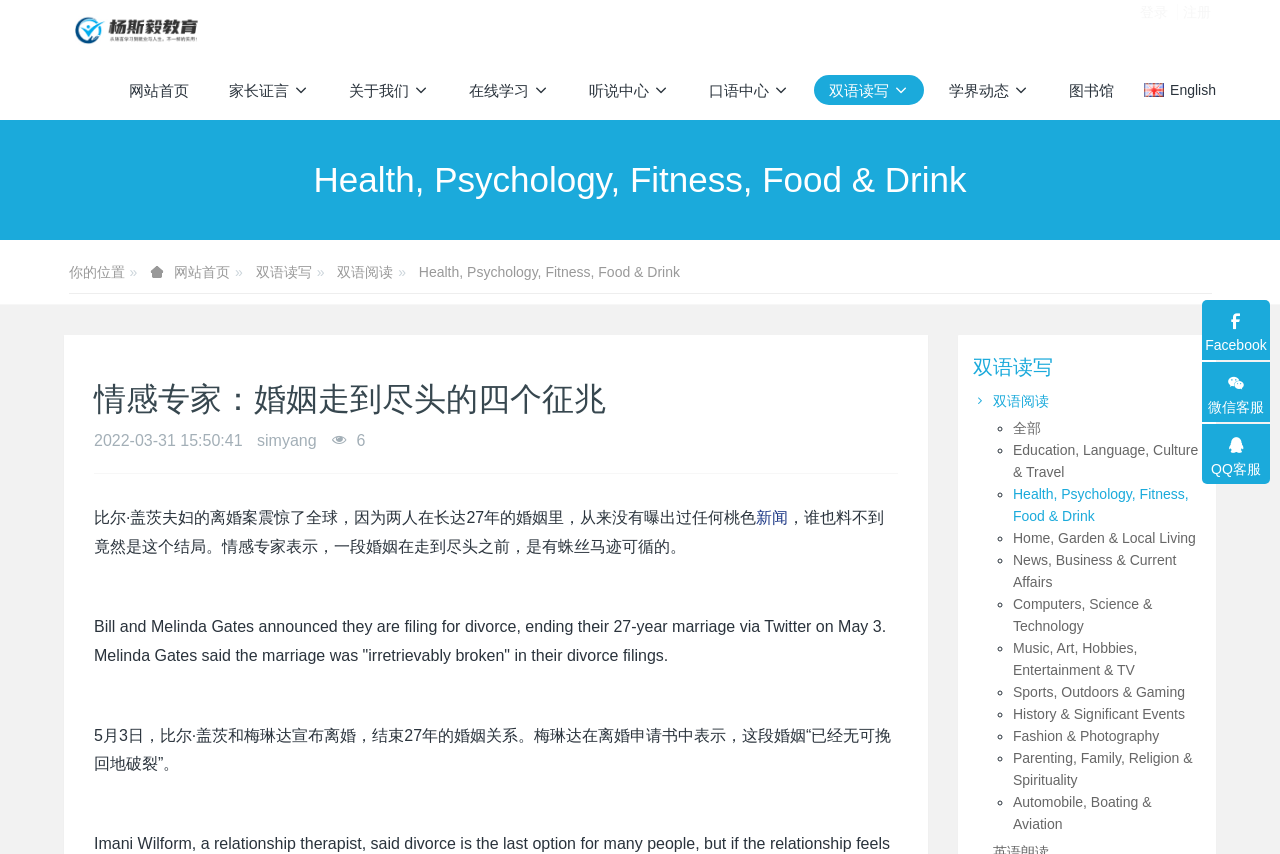Please locate the bounding box coordinates of the element that should be clicked to achieve the given instruction: "Visit the website homepage".

[0.089, 0.07, 0.159, 0.141]